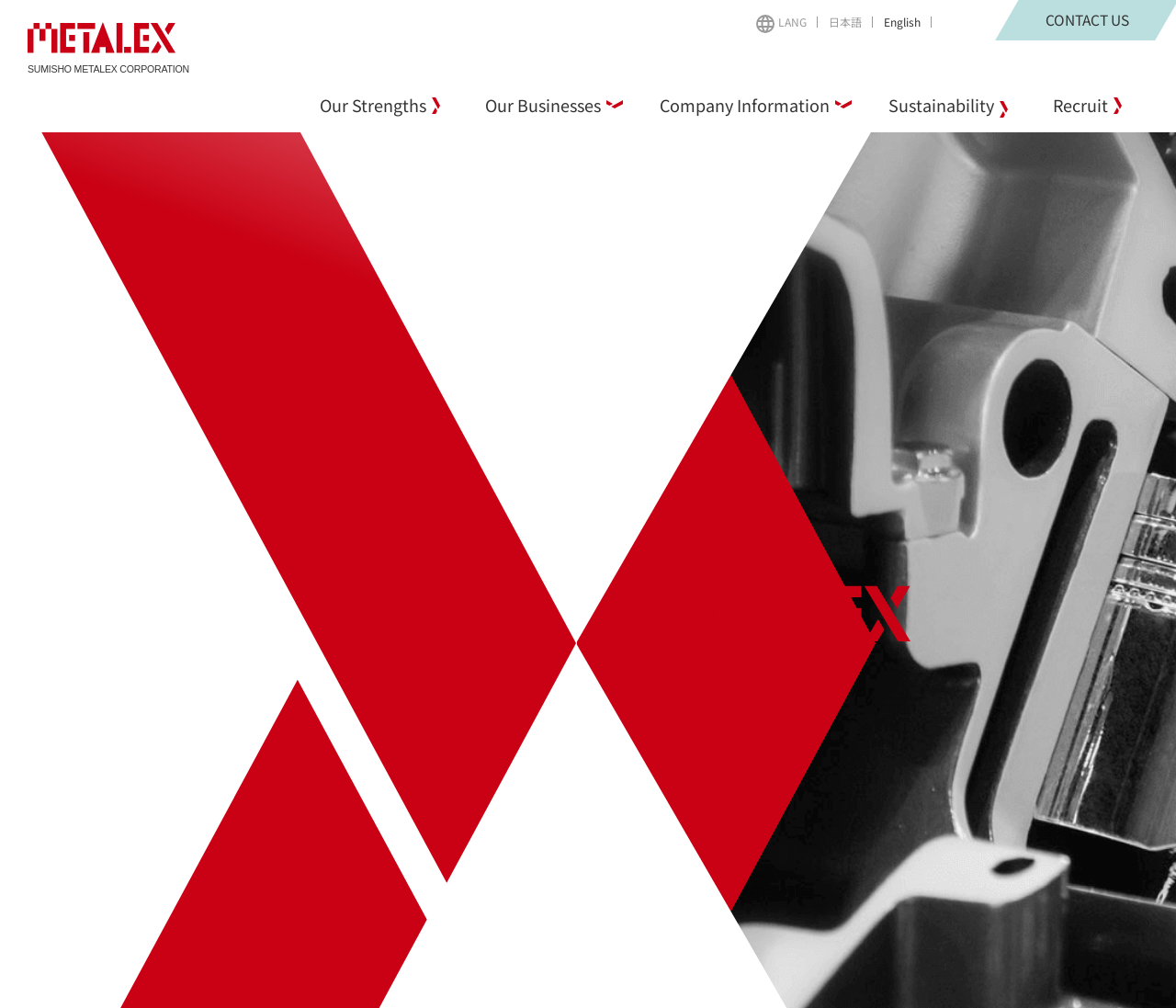What is the main topic of the heading?
Analyze the image and deliver a detailed answer to the question.

The main topic of the heading is obtained from the heading 'Onward, supported by trust' which is located near the static texts describing the company's mission, indicating that it is related to the company's mission or vision.